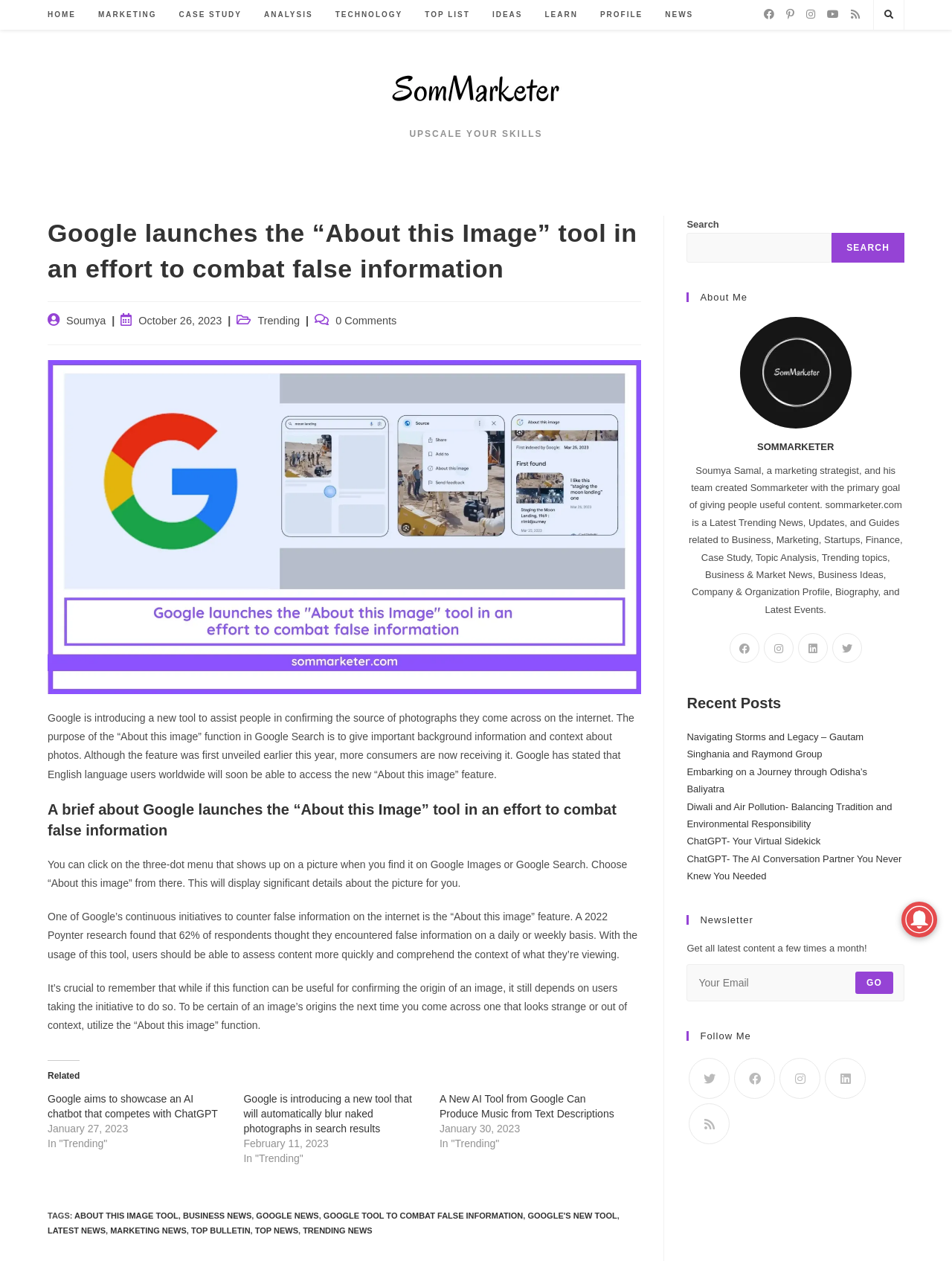Describe every aspect of the webpage in a detailed manner.

This webpage is about Google launching the "About this Image" tool to combat false information. At the top, there is a navigation menu with links to various sections such as "HOME", "MARKETING", "CASE STUDY", and more. Below the navigation menu, there is a social media section with links to Facebook, Pinterest, Instagram, Youtube, and RSS.

On the left side, there is a logo of SomMarketer, a marketing strategist, along with a heading "UPSCALE YOUR SKILLS". Below the logo, there is a heading "Google launches the “About this Image” tool in an effort to combat false information" followed by a brief description of the tool and its purpose.

The main content of the webpage is divided into sections. The first section describes how the "About this Image" feature works, including how to access it and what information it provides. The second section discusses the importance of this feature in combating false information on the internet.

Below the main content, there is a "Related" section with links to other news articles, including "Google aims to showcase an AI chatbot that competes with ChatGPT" and "A New AI Tool from Google Can Produce Music from Text Descriptions". Each link has a timestamp and a category label.

On the right side, there is a sidebar with a search bar, an "About Me" section, and a "Recent Posts" section. The "About Me" section has a brief description of Sommarketer and its purpose, along with links to social media profiles. The "Recent Posts" section has links to other news articles.

At the bottom of the webpage, there are tags related to the news article, including "ABOUT THIS IMAGE TOOL", "BUSINESS NEWS", and "GOOGLE NEWS".